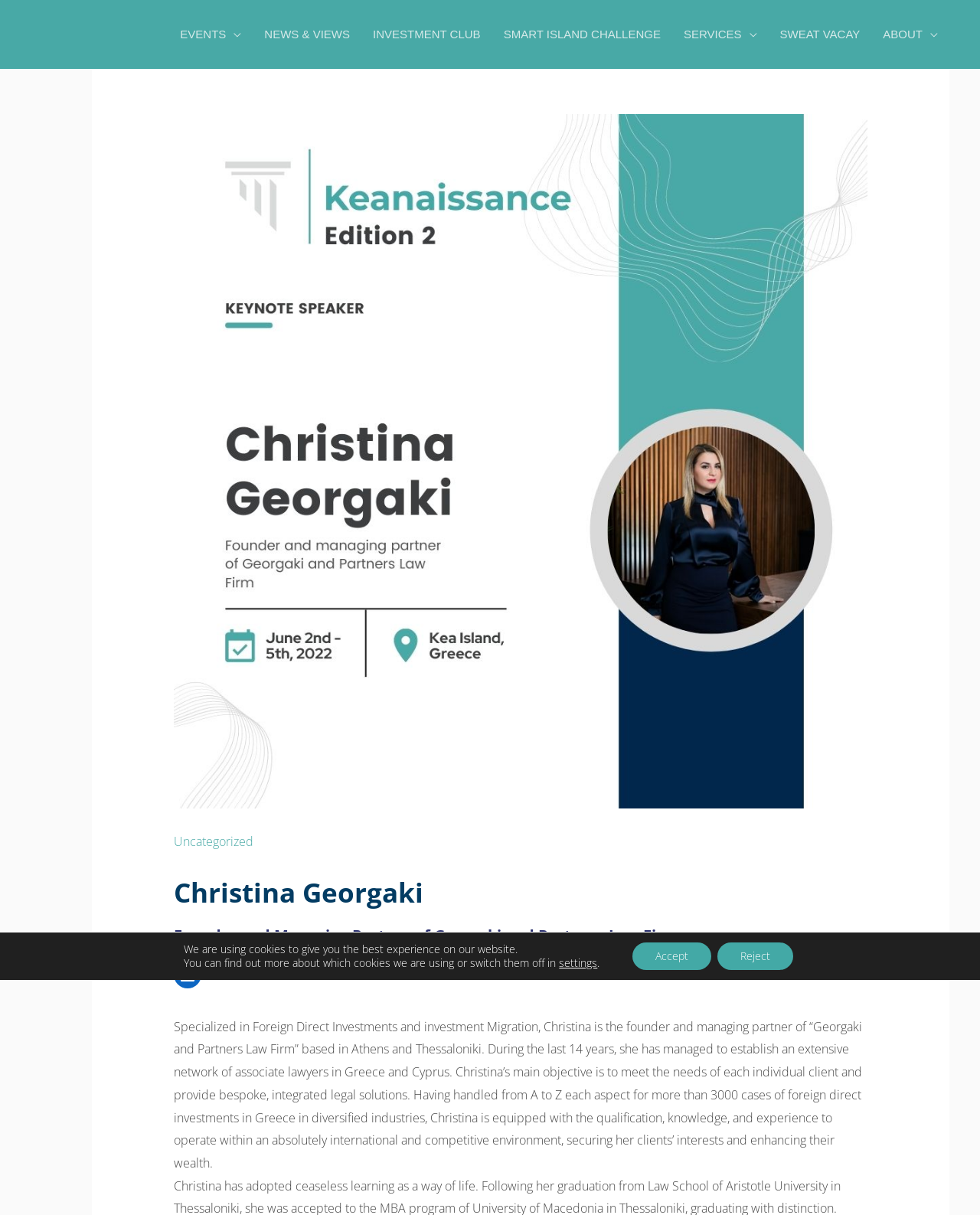What is the name of Christina's law firm?
Give a thorough and detailed response to the question.

The name of Christina's law firm is mentioned in the heading and the paragraph describing her, which is Georgaki and Partners Law Firm, based in Athens and Thessaloniki.